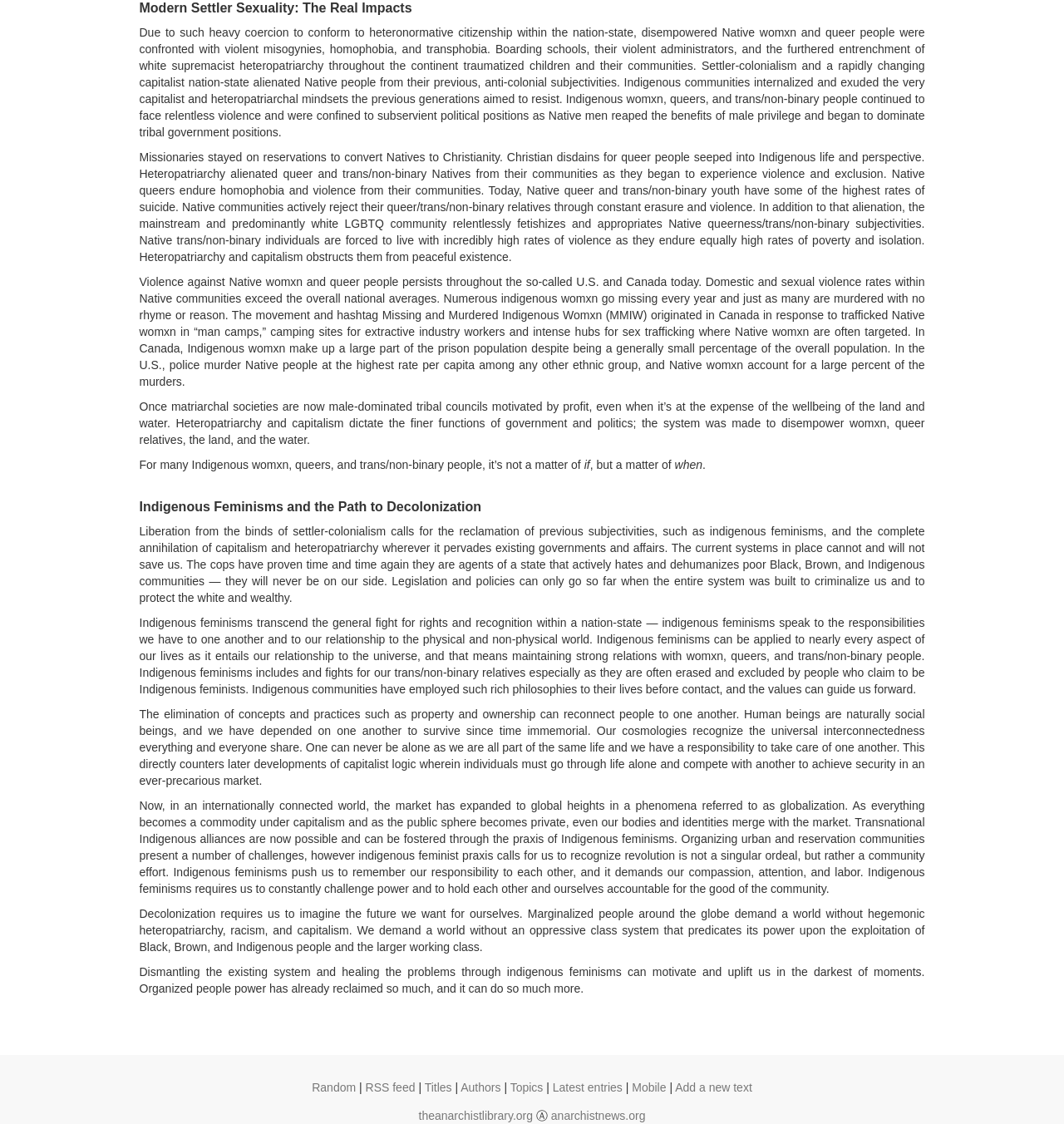What is the impact of heteropatriarchy on Indigenous communities?
Answer with a single word or phrase, using the screenshot for reference.

Violence and erasure